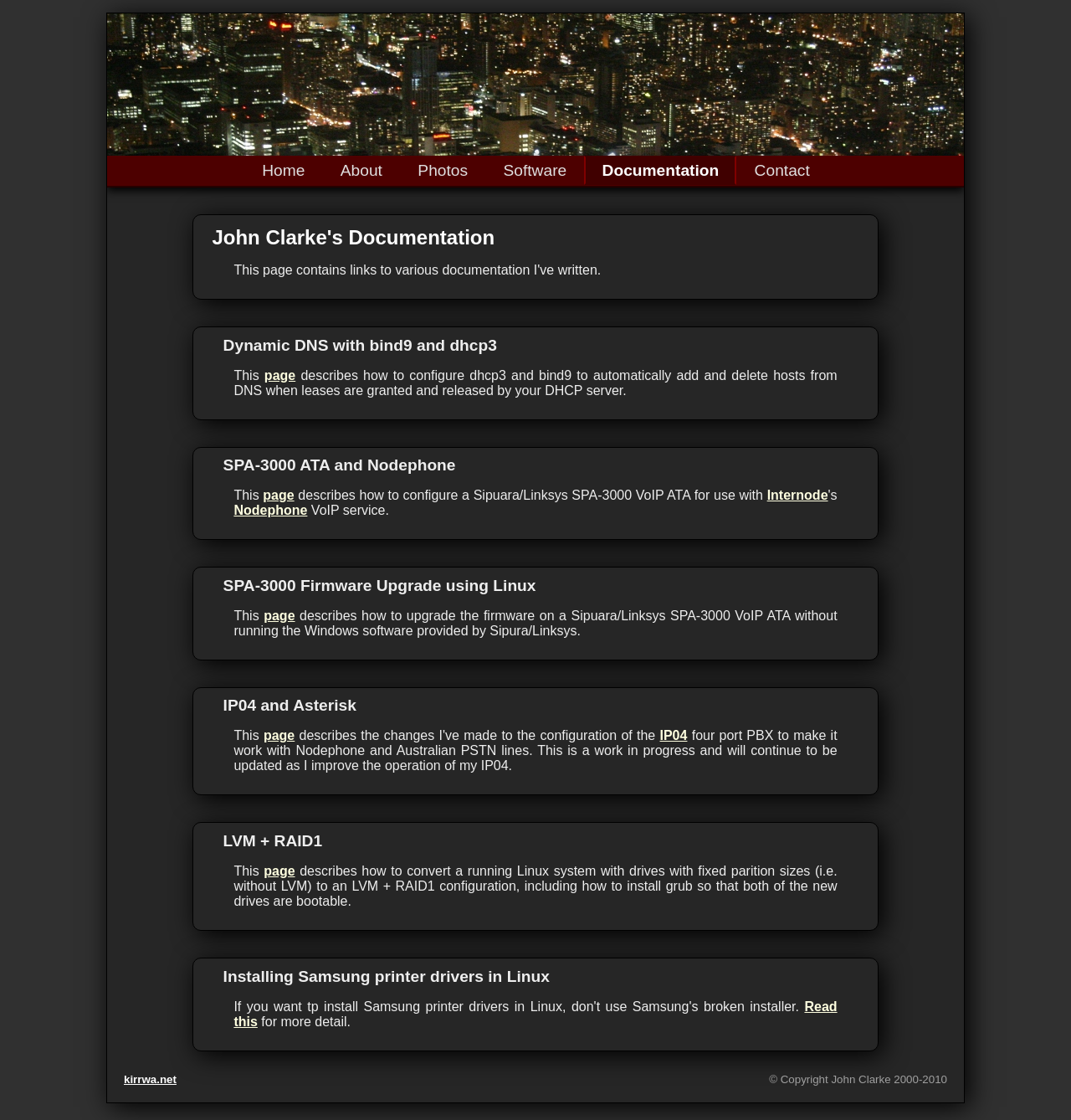Please determine the bounding box coordinates of the element to click on in order to accomplish the following task: "Visit the Contact page". Ensure the coordinates are four float numbers ranging from 0 to 1, i.e., [left, top, right, bottom].

[0.688, 0.139, 0.773, 0.165]